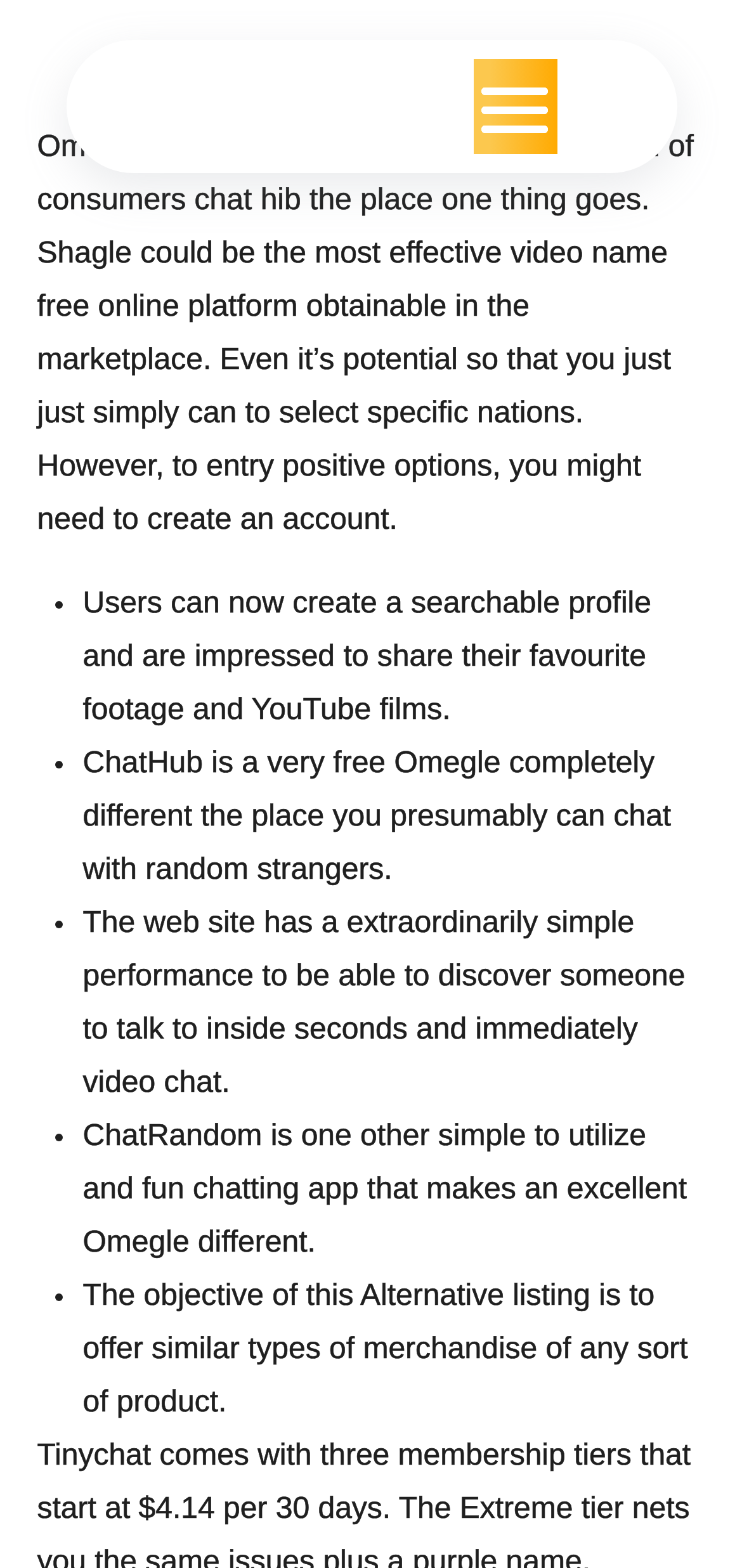Generate a detailed explanation of the webpage's features and information.

The webpage is about reviewing a worldwide video chat app called Chathub. At the top, there is a primary menu navigation bar. Below the navigation bar, there is a button with no text. 

To the left of the button, there is a block of text that describes Chathub as a platform where users can chat with strangers and select specific countries. It also mentions that users need to create an account to access certain features.

Below this text, there is a list of bullet points with descriptions of Chathub's features. The list includes information about creating a searchable profile, sharing favorite pictures and YouTube videos, and chatting with random strangers. The list also mentions the simplicity of finding someone to talk to and immediately video chatting.

Further down, there is another list item that describes ChatRandom as a fun and easy-to-use chatting app that is a good alternative to Omegle. The last list item explains the purpose of the alternative listing, which is to provide similar products of any type.

Overall, the webpage provides information about Chathub and its features, as well as comparisons to other similar video chat apps.